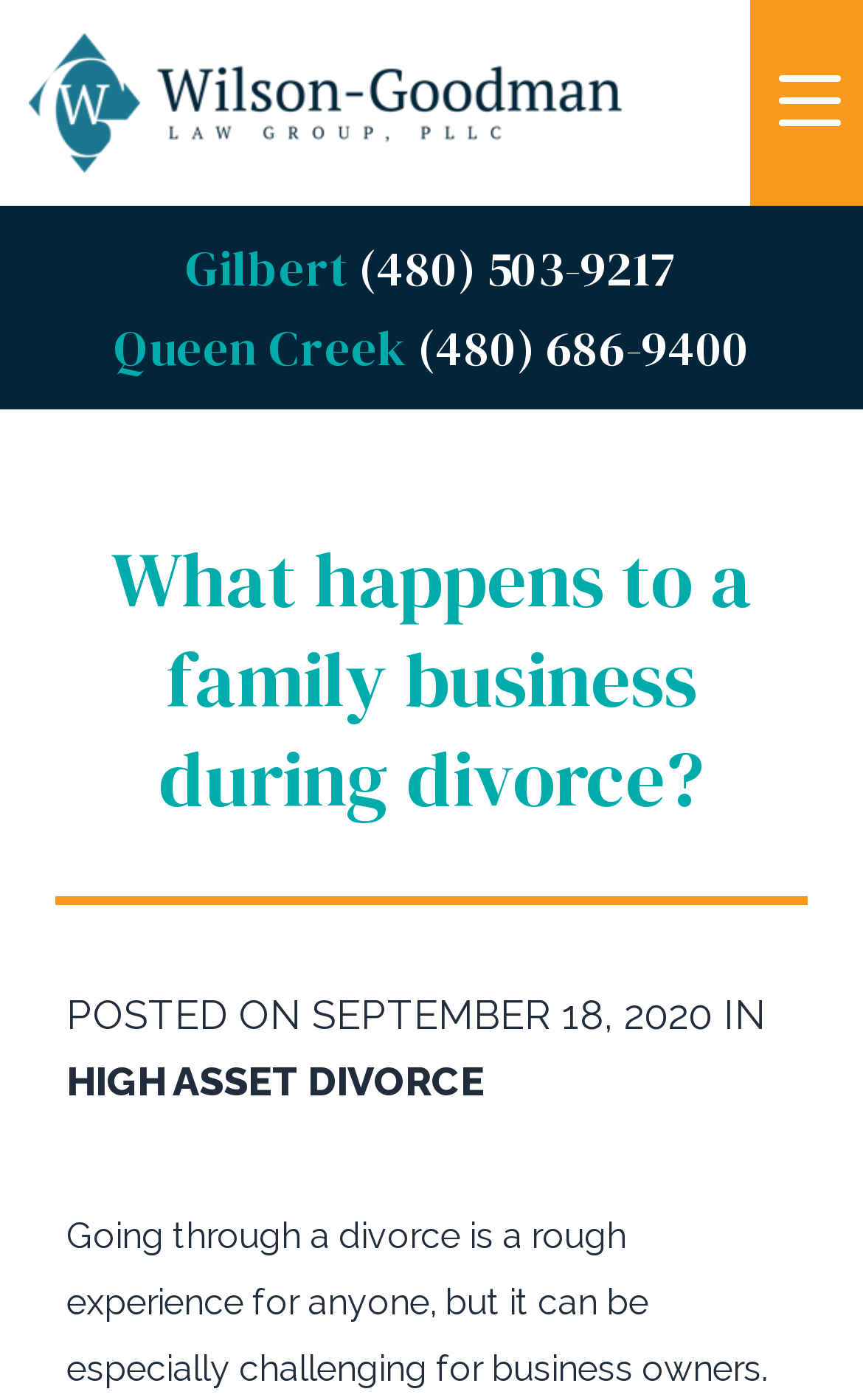Produce an elaborate caption capturing the essence of the webpage.

The webpage appears to be a blog post or article discussing the topic of what happens to a family business during divorce. At the top of the page, there is a link and an image, which are positioned side by side and take up a significant portion of the top section. 

Below the image and link, there are three lines of text. The first line contains the name "Gilbert" and a phone number "(480) 503-9217" which is a clickable link. The second line has the location "Queen Creek" and another phone number "(480) 686-9400" which is also a clickable link. 

Further down the page, there is a large heading that reads "What happens to a family business during divorce?" which spans almost the entire width of the page. 

Underneath the heading, there are three lines of text. The first line says "POSTED ON", the second line has the date "SEPTEMBER 18, 2020", and the third line says "IN". To the right of these lines, there is a link to "HIGH ASSET DIVORCE".